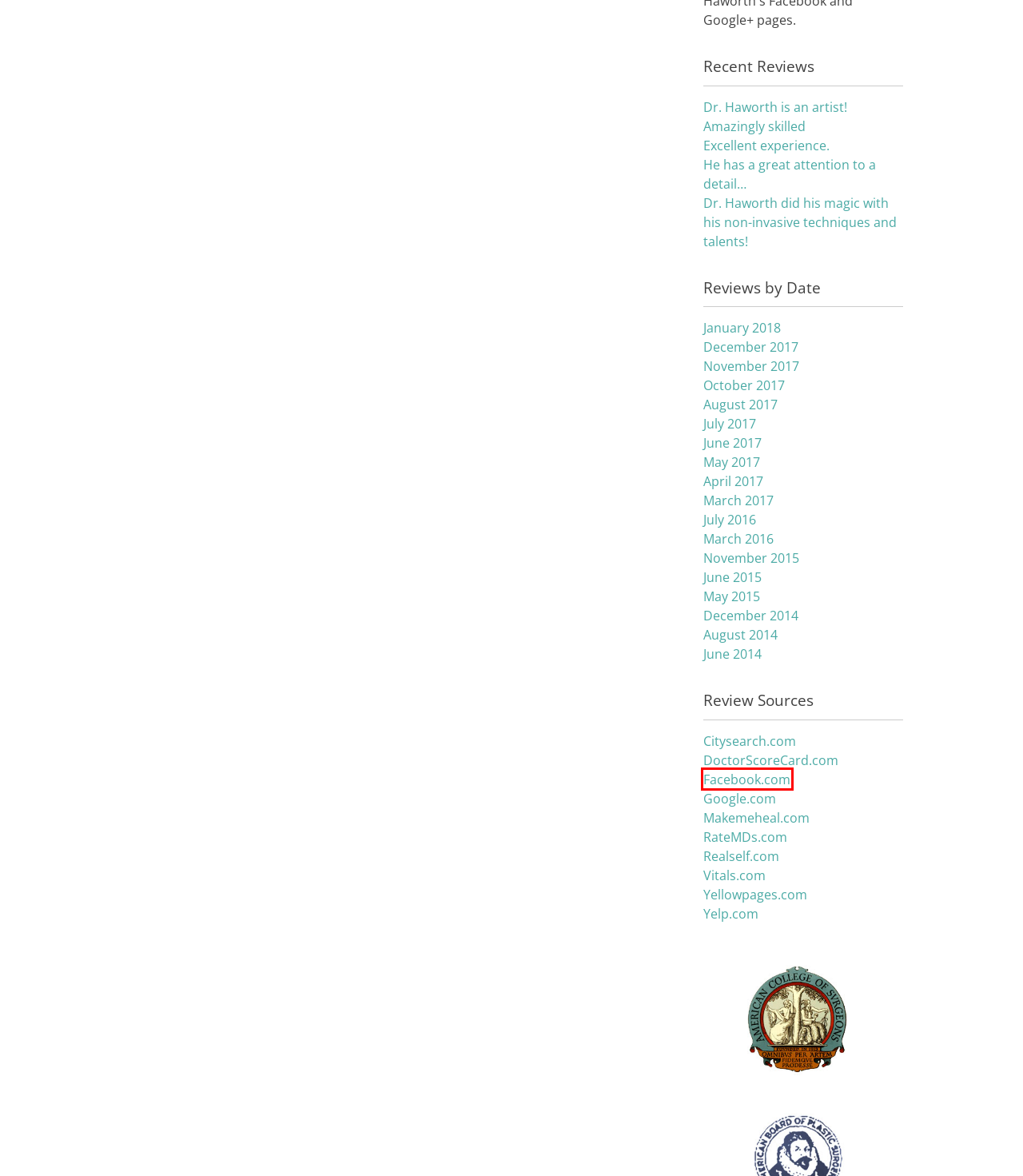Observe the webpage screenshot and focus on the red bounding box surrounding a UI element. Choose the most appropriate webpage description that corresponds to the new webpage after clicking the element in the bounding box. Here are the candidates:
A. October, 2017 | Plastic Surgery Reviews for Dr. Randal Haworth
B. June, 2015 | Plastic Surgery Reviews for Dr. Randal Haworth
C. December, 2017 | Plastic Surgery Reviews for Dr. Randal Haworth
D. Facebook.com | Plastic Surgery Reviews for Dr. Randal Haworth
E. Citysearch.com | Plastic Surgery Reviews for Dr. Randal Haworth
F. August, 2014 | Plastic Surgery Reviews for Dr. Randal Haworth
G. November, 2017 | Plastic Surgery Reviews for Dr. Randal Haworth
H. August, 2017 | Plastic Surgery Reviews for Dr. Randal Haworth

D